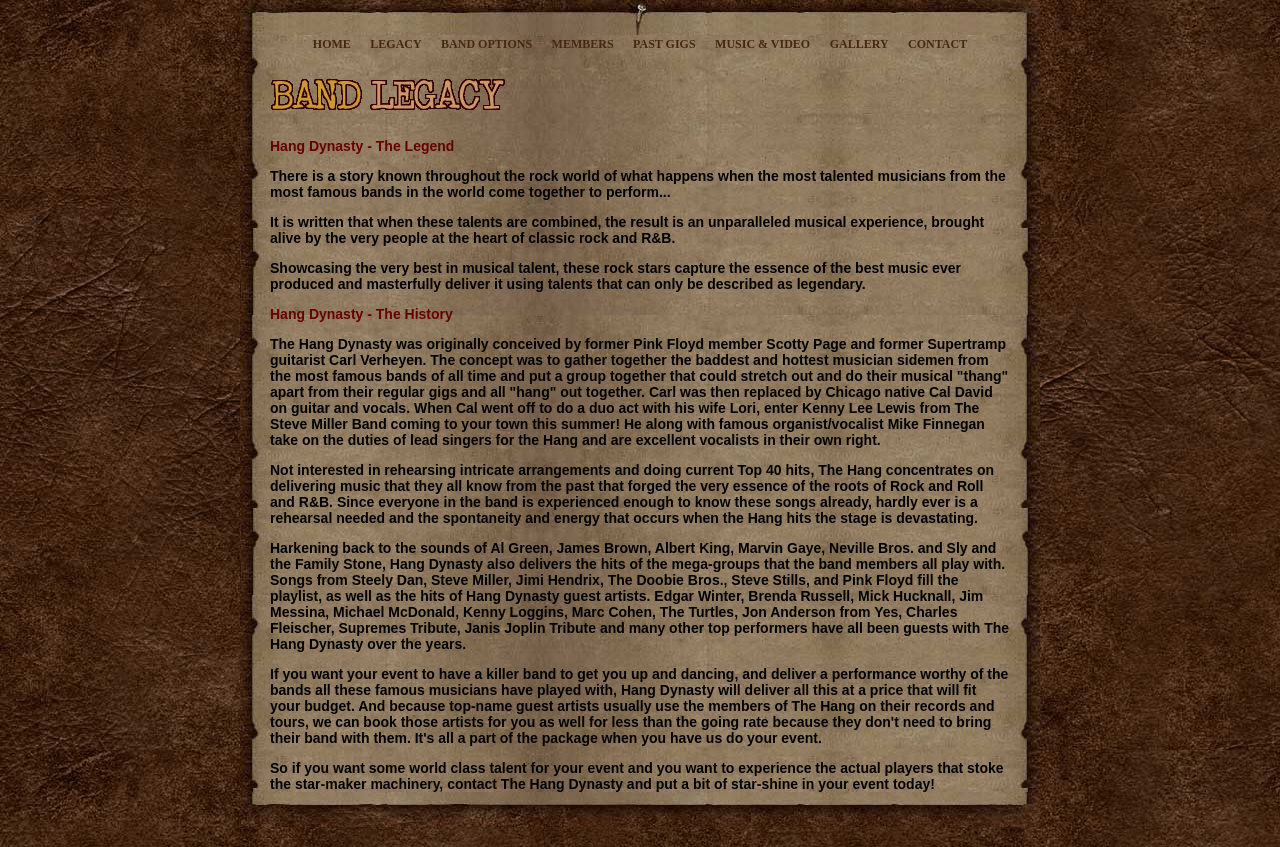Who are the lead singers of the band?
Refer to the image and provide a thorough answer to the question.

The text states 'Kenny Lee Lewis from The Steve Miller Band... along with famous organist/vocalist Mike Finnegan take on the duties of lead singers for the Hang' which indicates that Kenny Lee Lewis and Mike Finnegan are the lead singers of the band.